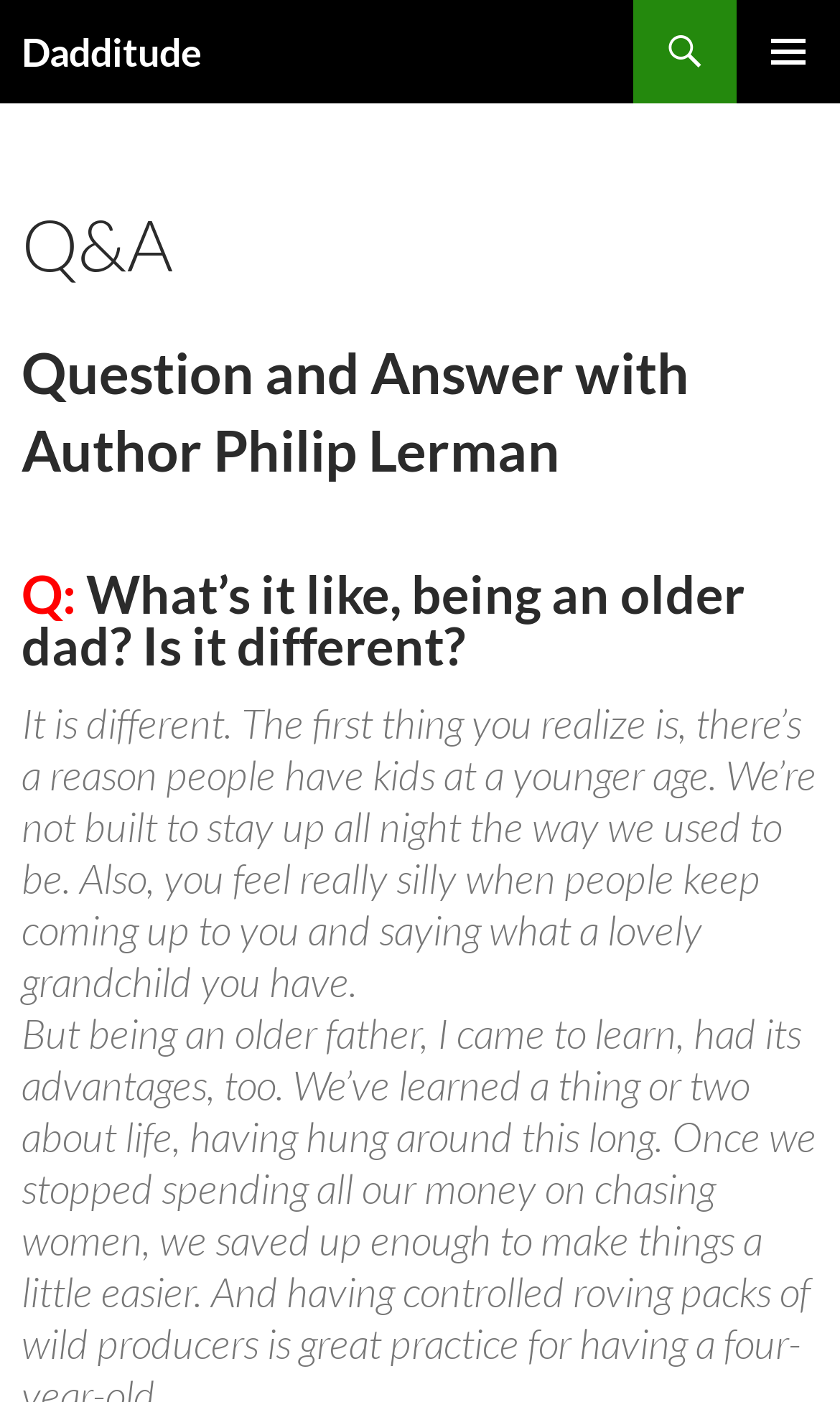Respond to the question below with a concise word or phrase:
What is the purpose of the button with the icon ''?

PRIMARY MENU